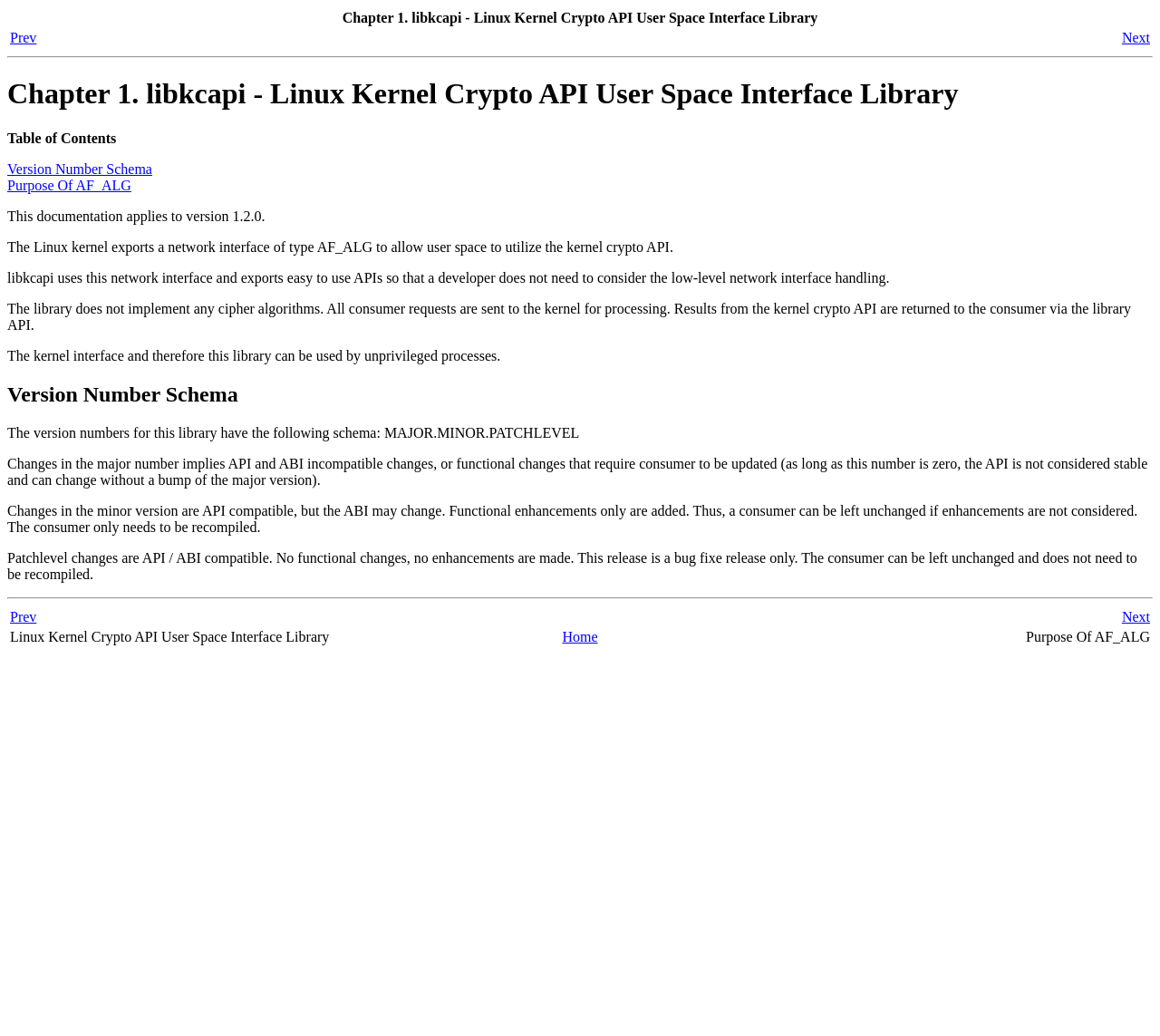Identify the bounding box coordinates of the HTML element based on this description: "Version Number Schema".

[0.006, 0.156, 0.131, 0.17]